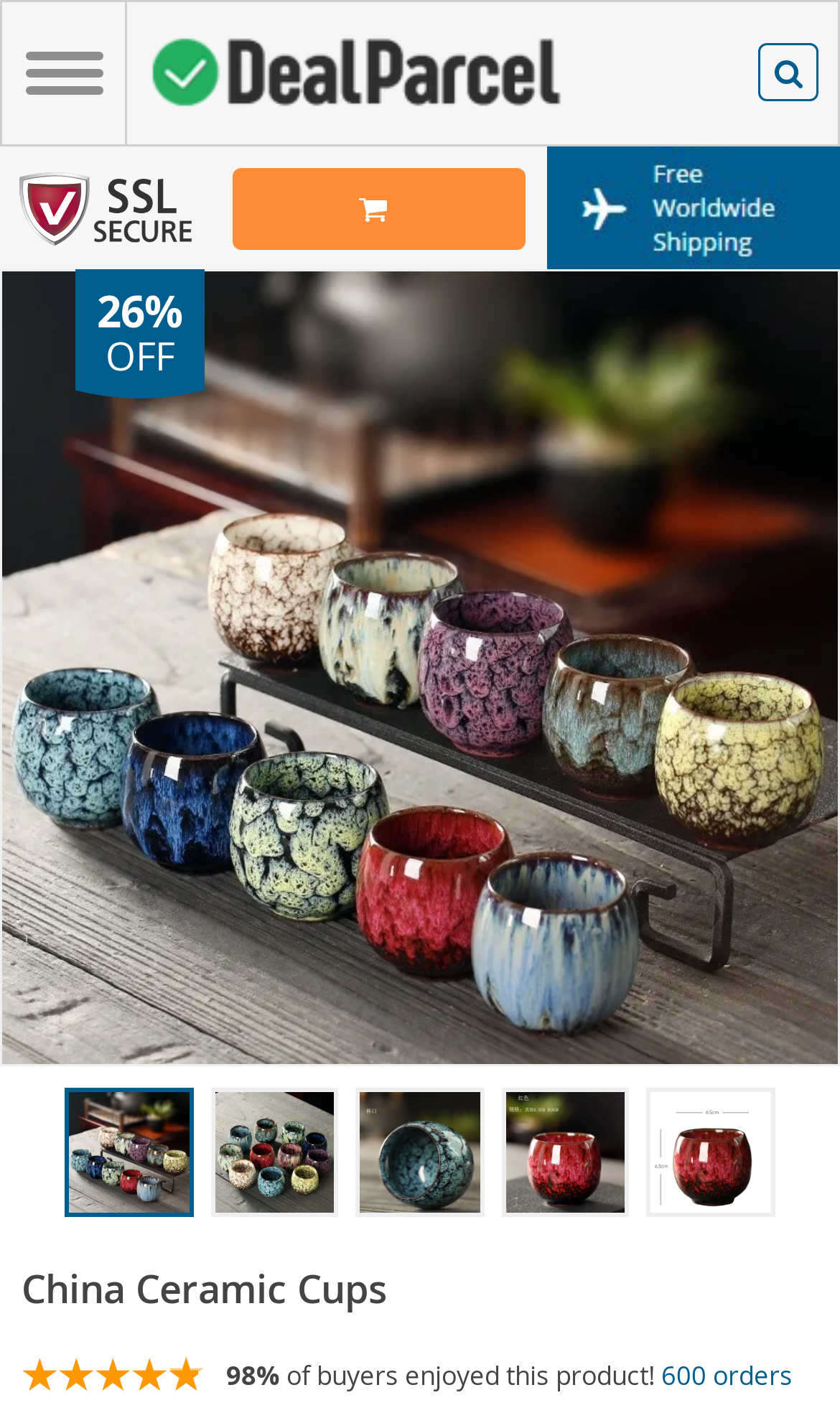Provide a thorough and detailed response to the question by examining the image: 
What is the capacity of the Kiln Change China Ceramic Cup?

The capacity of the ceramic cup can be found in the link element with the content '1pcs Kiln Change China Ceramic Cup Porcelain Kung Fu Tea Cups Pottery Drinkware Tableware Coffee Mug Wine Mugs Wholesale Capacity : 1pcs-80ml', which describes the product details.